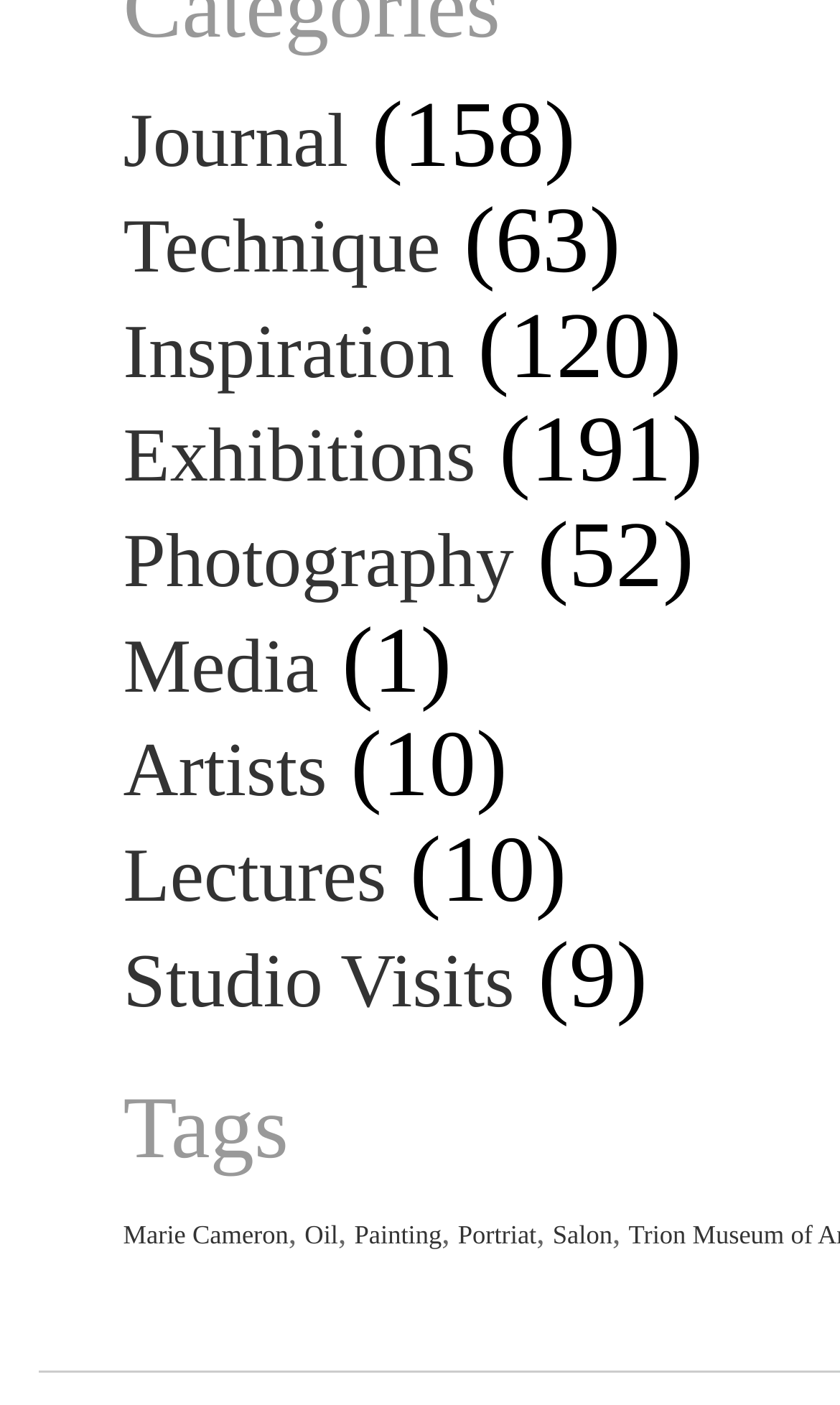Reply to the question with a single word or phrase:
What is the first word in the last link?

Marie